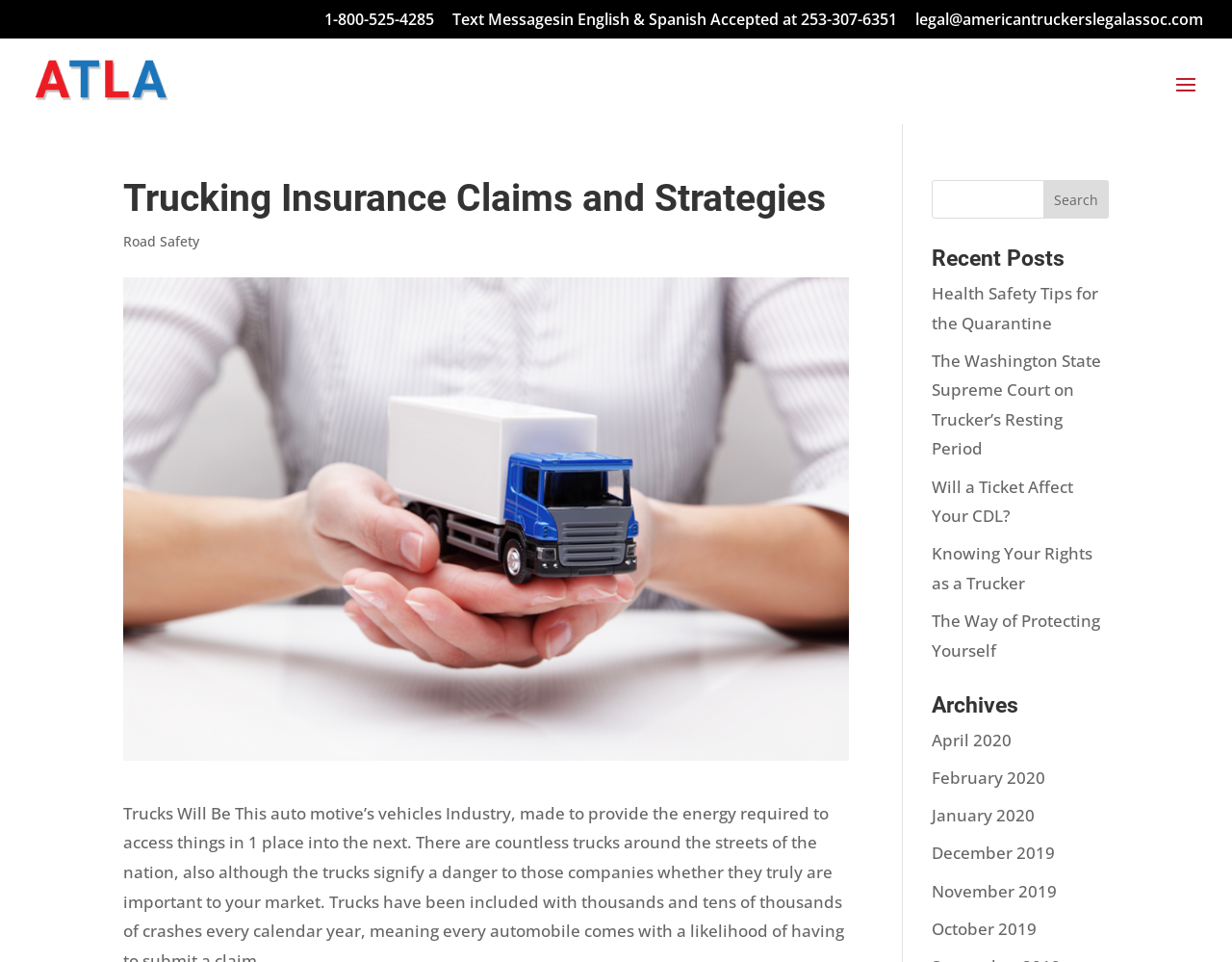Respond concisely with one word or phrase to the following query:
What is the phone number to text for English and Spanish support?

253-307-6351